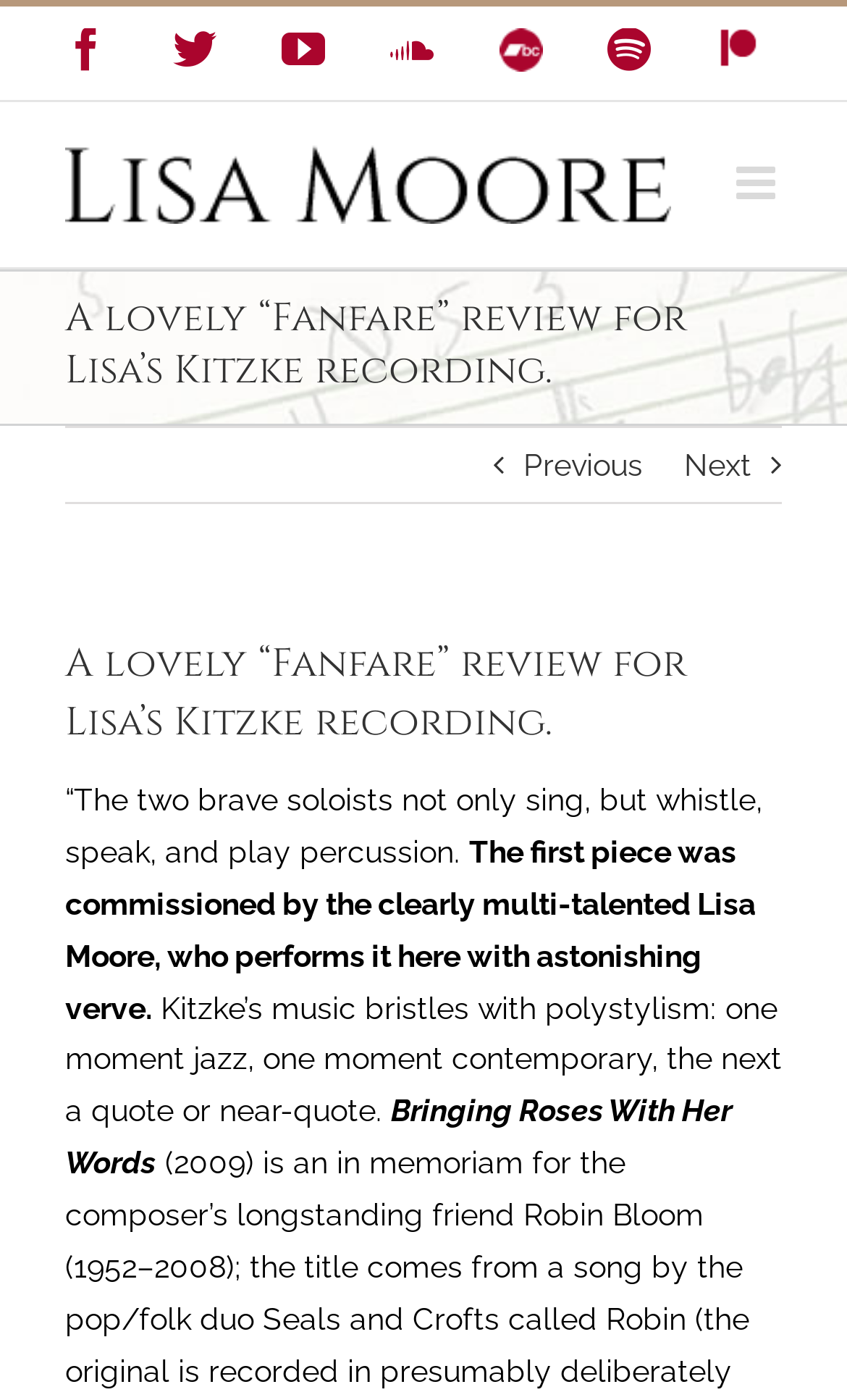Locate the bounding box coordinates of the element you need to click to accomplish the task described by this instruction: "view Britain has 139 tons of plutonium article".

None